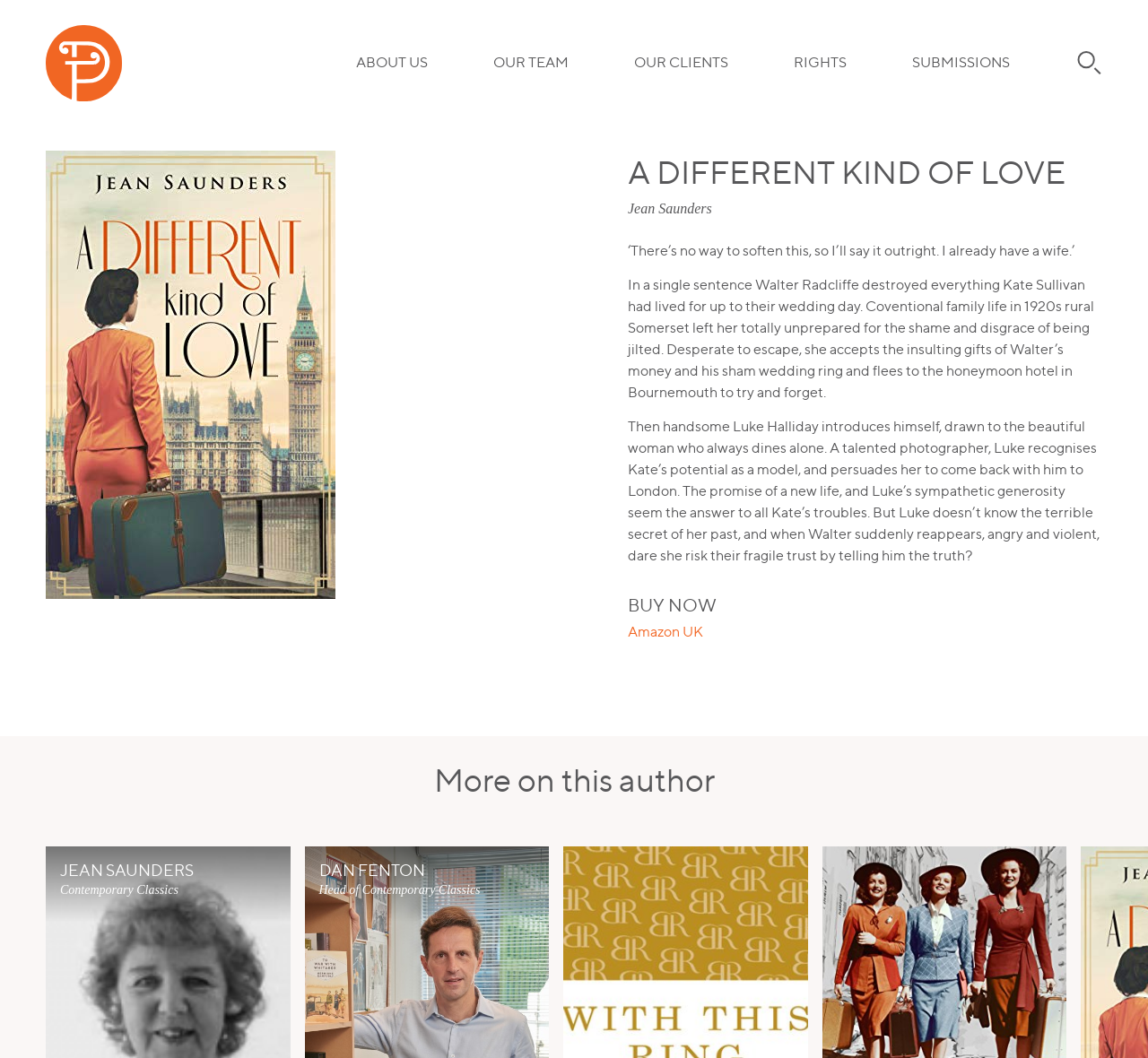Determine the bounding box coordinates of the UI element described by: "Audio".

[0.691, 0.169, 0.725, 0.185]